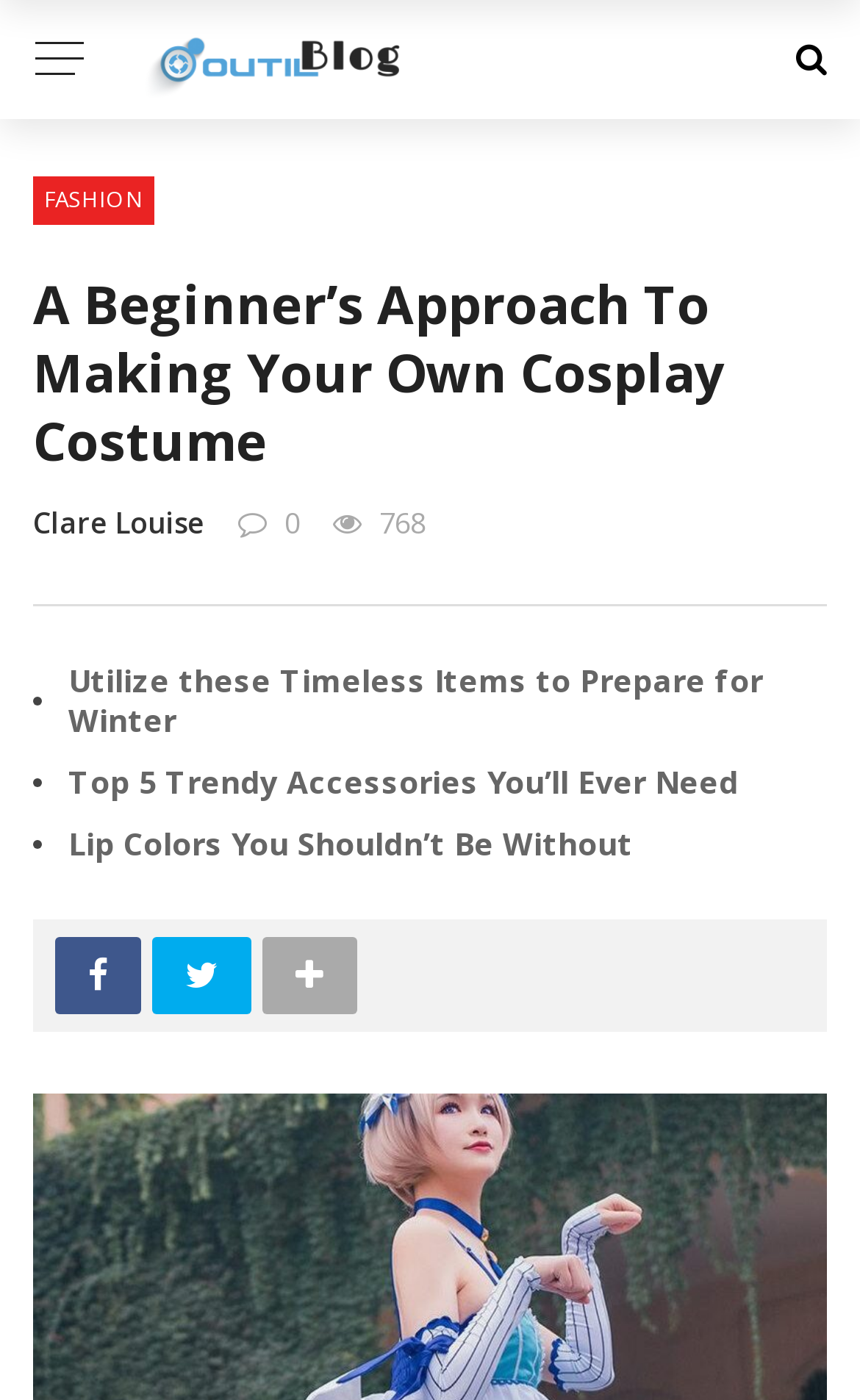Please determine the heading text of this webpage.

A Beginner’s Approach To Making Your Own Cosplay Costume